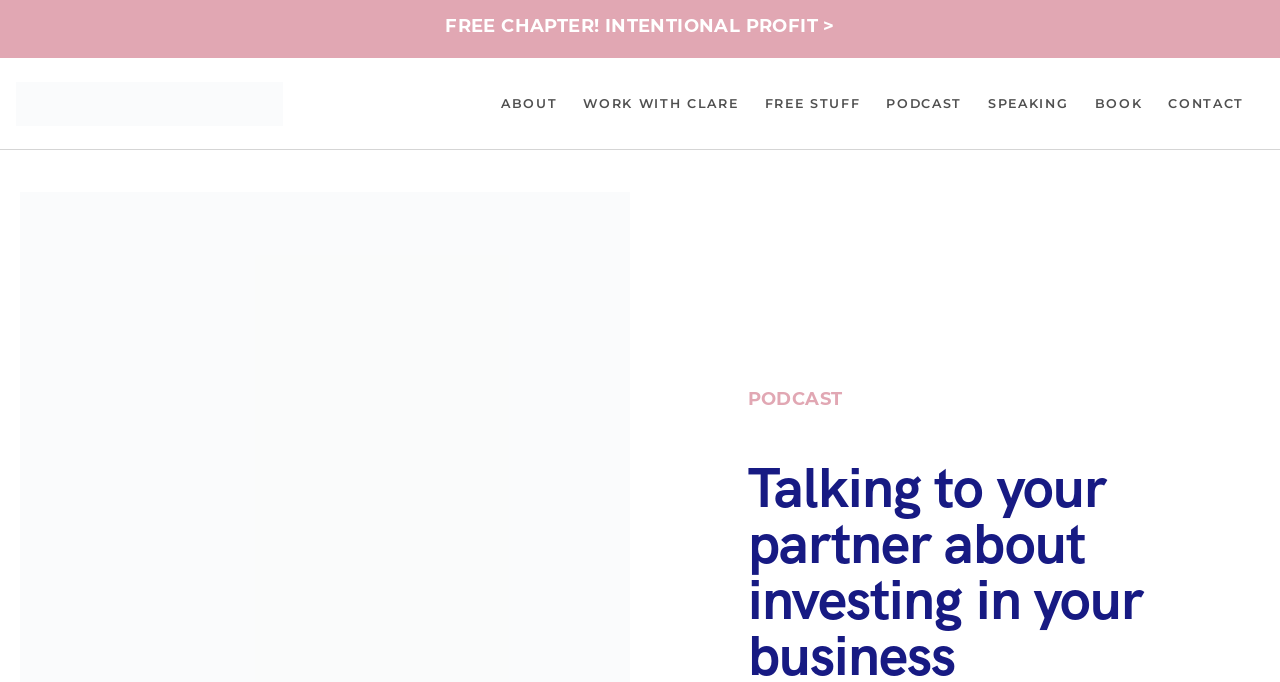Determine the bounding box coordinates for the clickable element to execute this instruction: "Listen to the podcast". Provide the coordinates as four float numbers between 0 and 1, i.e., [left, top, right, bottom].

[0.692, 0.128, 0.752, 0.176]